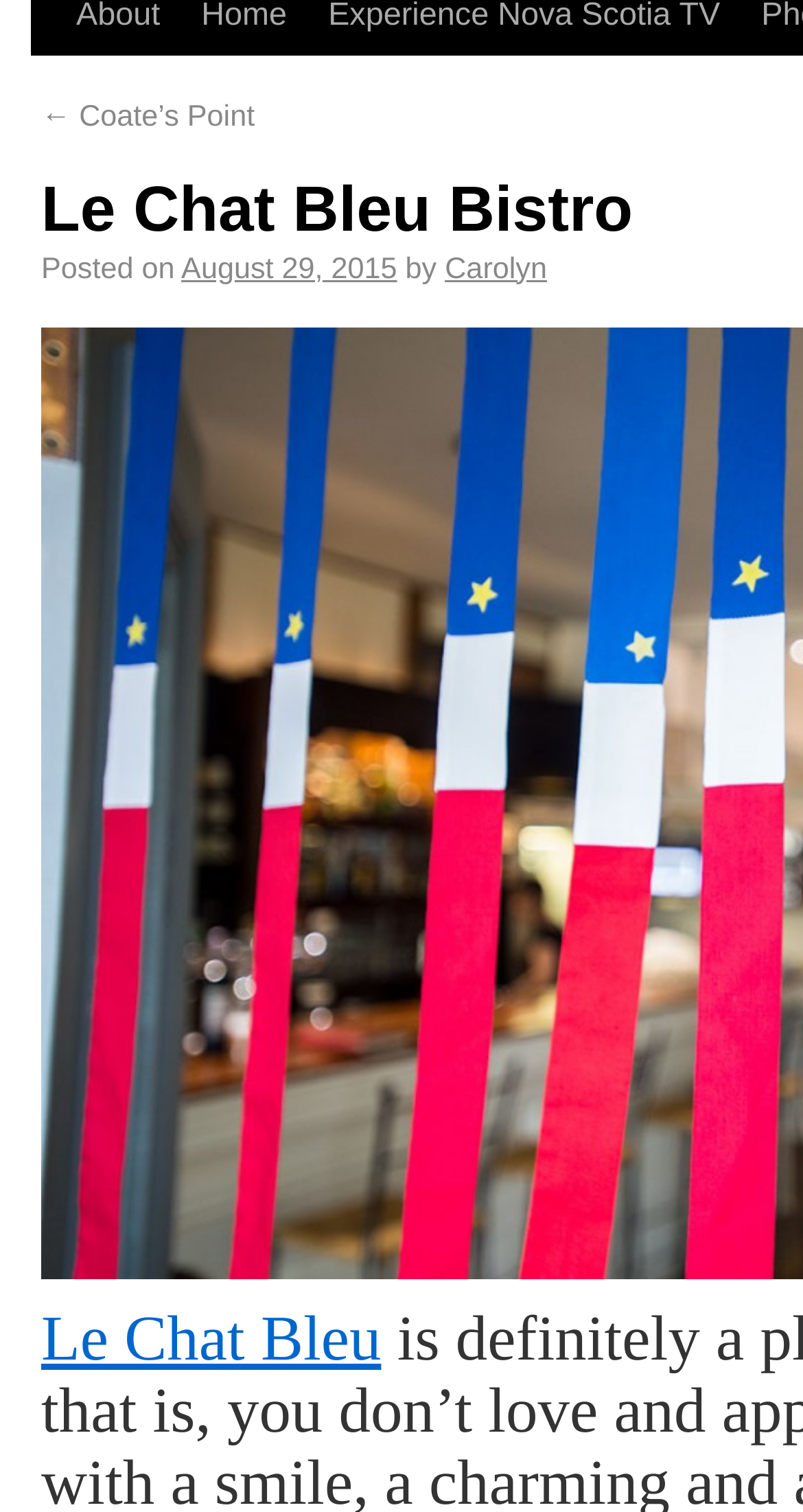Using the webpage screenshot, find the UI element described by Le Chat Bleu. Provide the bounding box coordinates in the format (top-left x, top-left y, bottom-right x, bottom-right y), ensuring all values are floating point numbers between 0 and 1.

[0.051, 0.912, 0.475, 0.96]